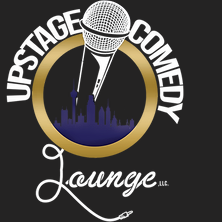Illustrate the image with a detailed and descriptive caption.

The image showcases the logo of Upstage Comedy Lounge, featuring a bold design that captures the spirit of entertainment and laughter. At the center, a microphone is depicted, symbolizing the art of comedy and live performance. Surrounding the microphone is a circular gold emblem that highlights the lounge's commitment to providing a vibrant atmosphere for comedy aficionados. The silhouette of a city skyline at the bottom adds a local touch, emphasizing its presence in San Antonio, TX. The name "Upstage Comedy Lounge" is prominently displayed in a dynamic font, reinforcing the venue's identity as a hotspot for comedy and fun. This logo encapsulates the essence of a place where humor and community come together for a memorable experience.